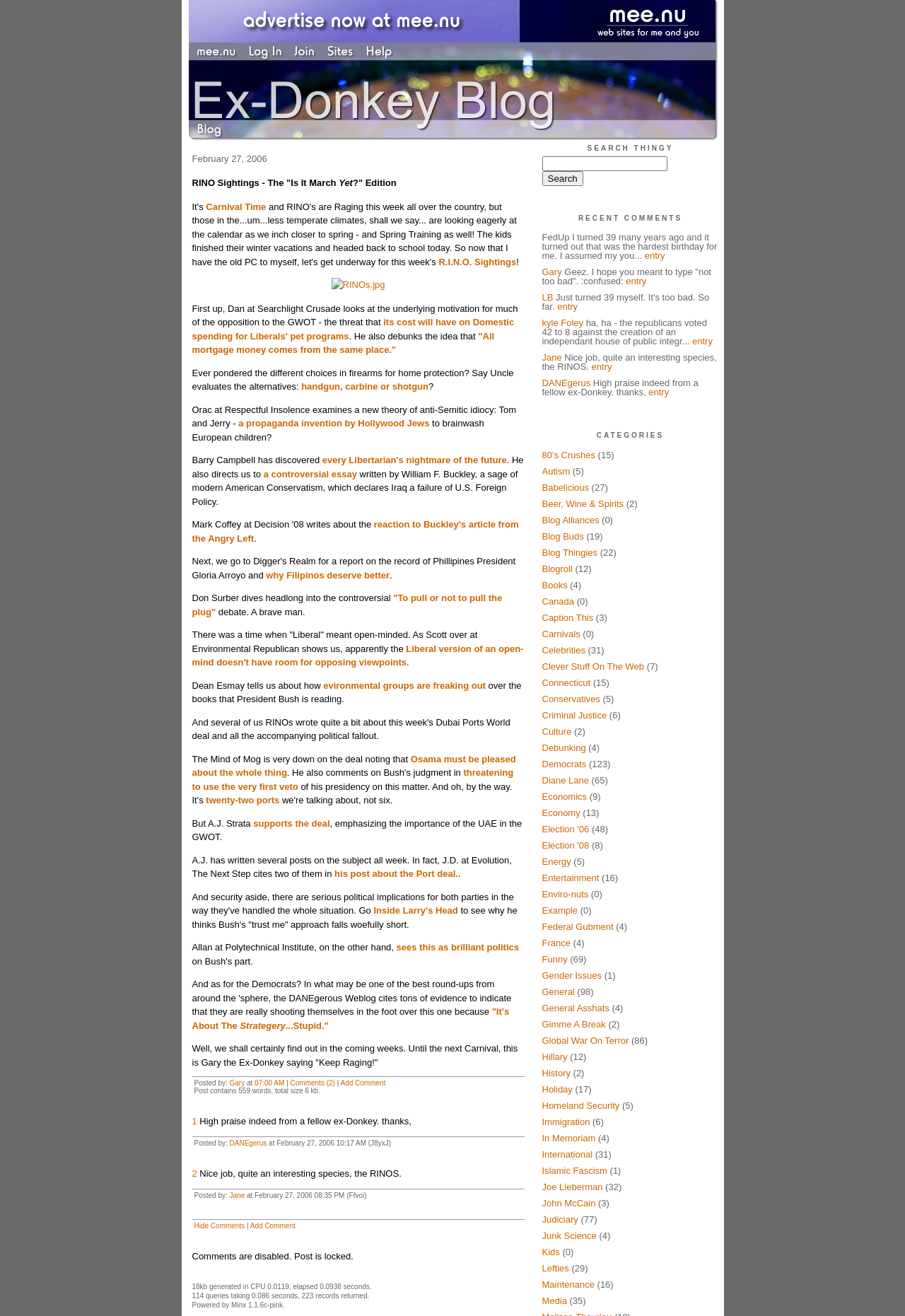Find the bounding box coordinates for the element described here: ""It's About The Strategery...Stupid."".

[0.212, 0.765, 0.563, 0.783]